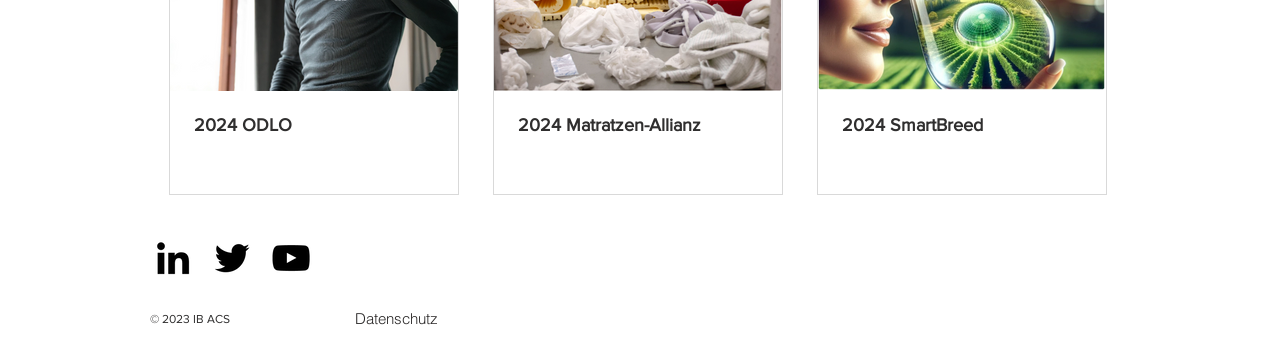How many social media icons are there?
Give a detailed and exhaustive answer to the question.

I identified a list element with ID 68, which contains three link elements with IDs 101, 102, and 103. Each of these links has a corresponding image element, which suggests that they are social media icons. Therefore, there are three social media icons.